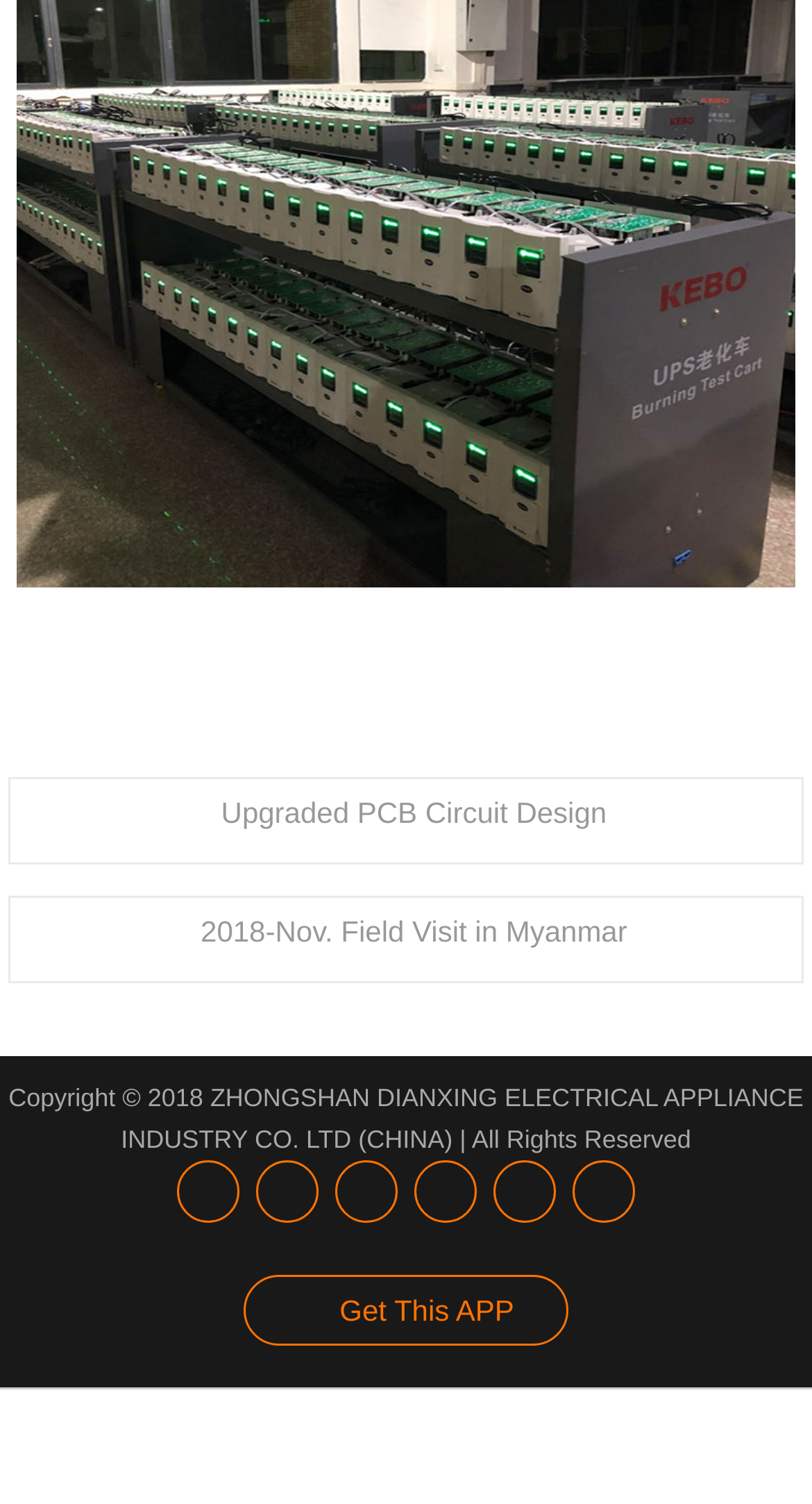Please determine the bounding box of the UI element that matches this description: Upgraded PCB Circuit Design. The coordinates should be given as (top-left x, top-left y, bottom-right x, bottom-right y), with all values between 0 and 1.

[0.01, 0.516, 0.99, 0.574]